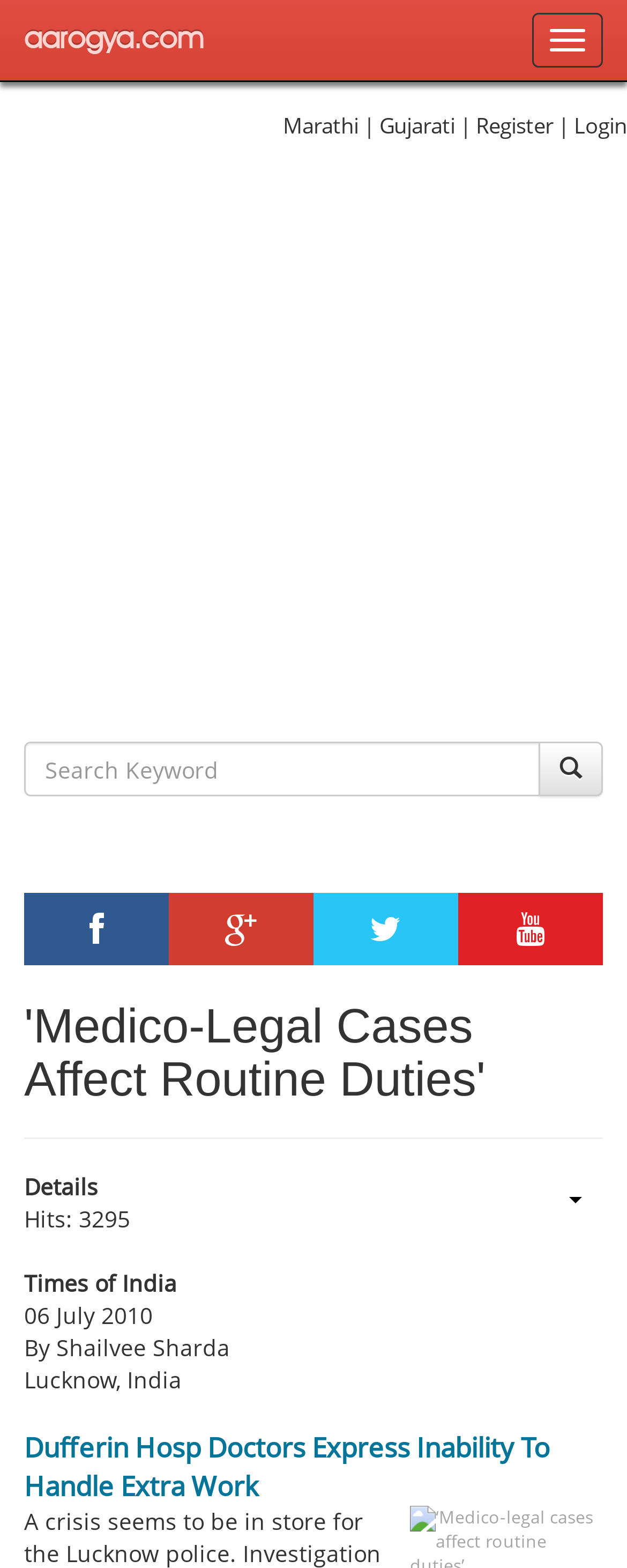Who is the author of the article?
Please provide a detailed answer to the question.

The author's name, Shailvee Sharda, is mentioned at the bottom of the article, along with the publication date and location.